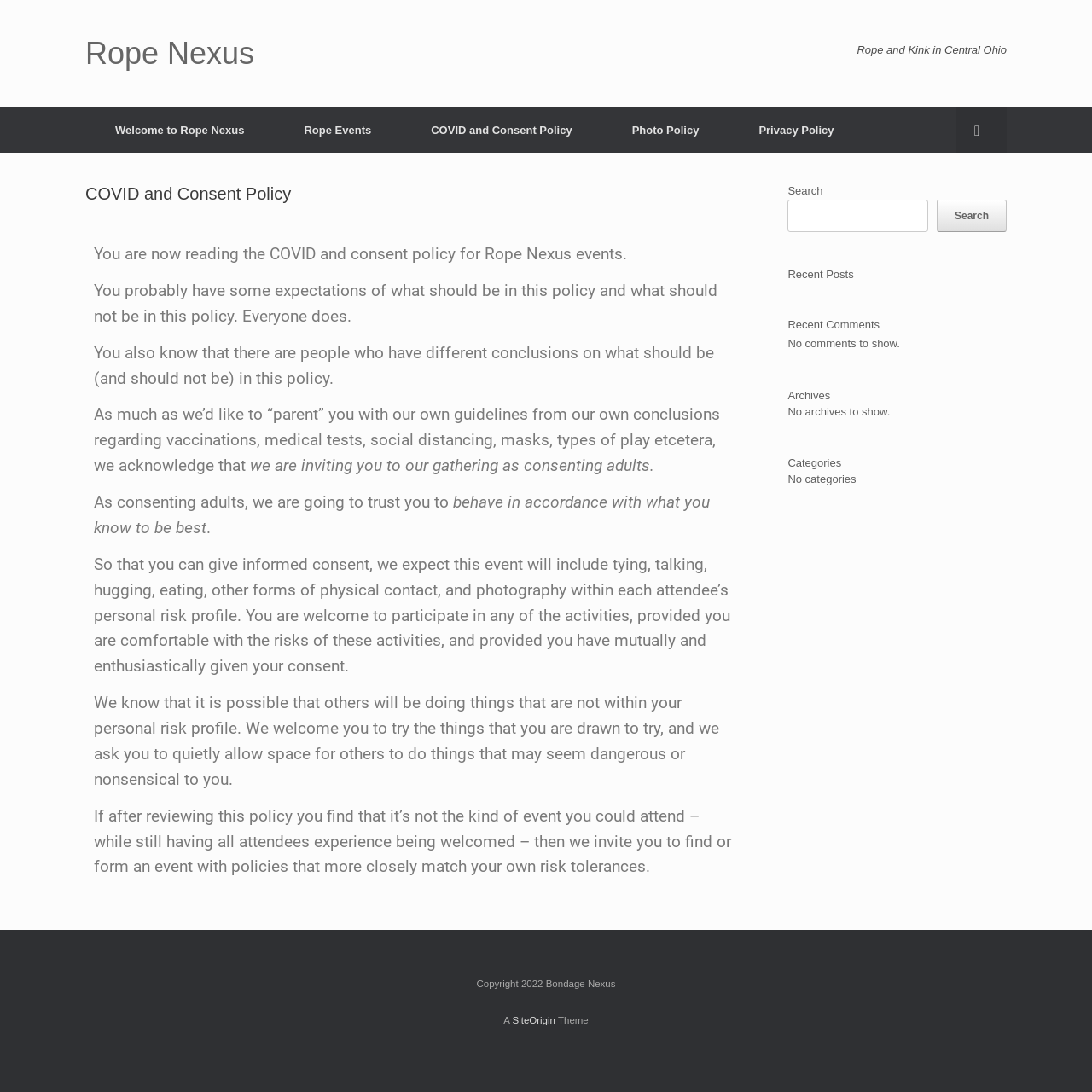Using the given element description, provide the bounding box coordinates (top-left x, top-left y, bottom-right x, bottom-right y) for the corresponding UI element in the screenshot: Useful Links

None